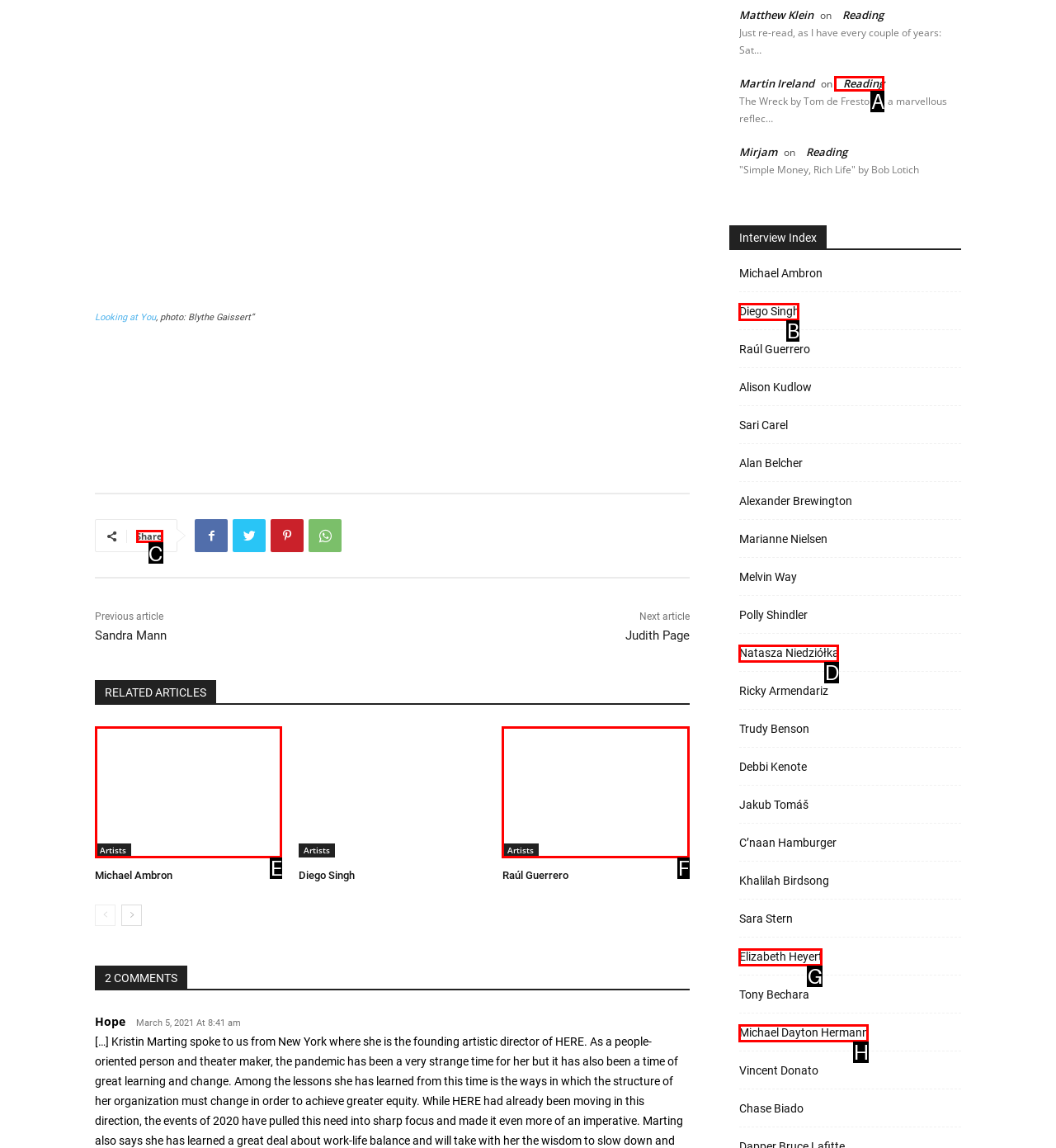Tell me the correct option to click for this task: Share the article
Write down the option's letter from the given choices.

C